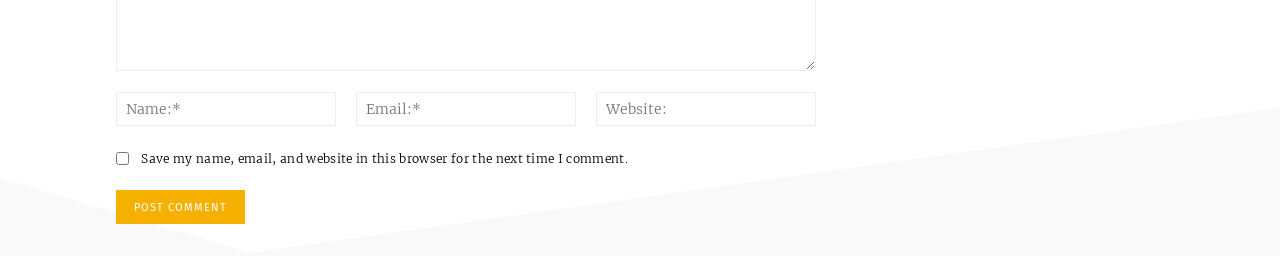What information is required to post a comment?
Provide an in-depth and detailed answer to the question.

The input fields for 'Name', 'Email', and 'Website' are marked with an asterisk, indicating that this information is required to post a comment on the webpage.